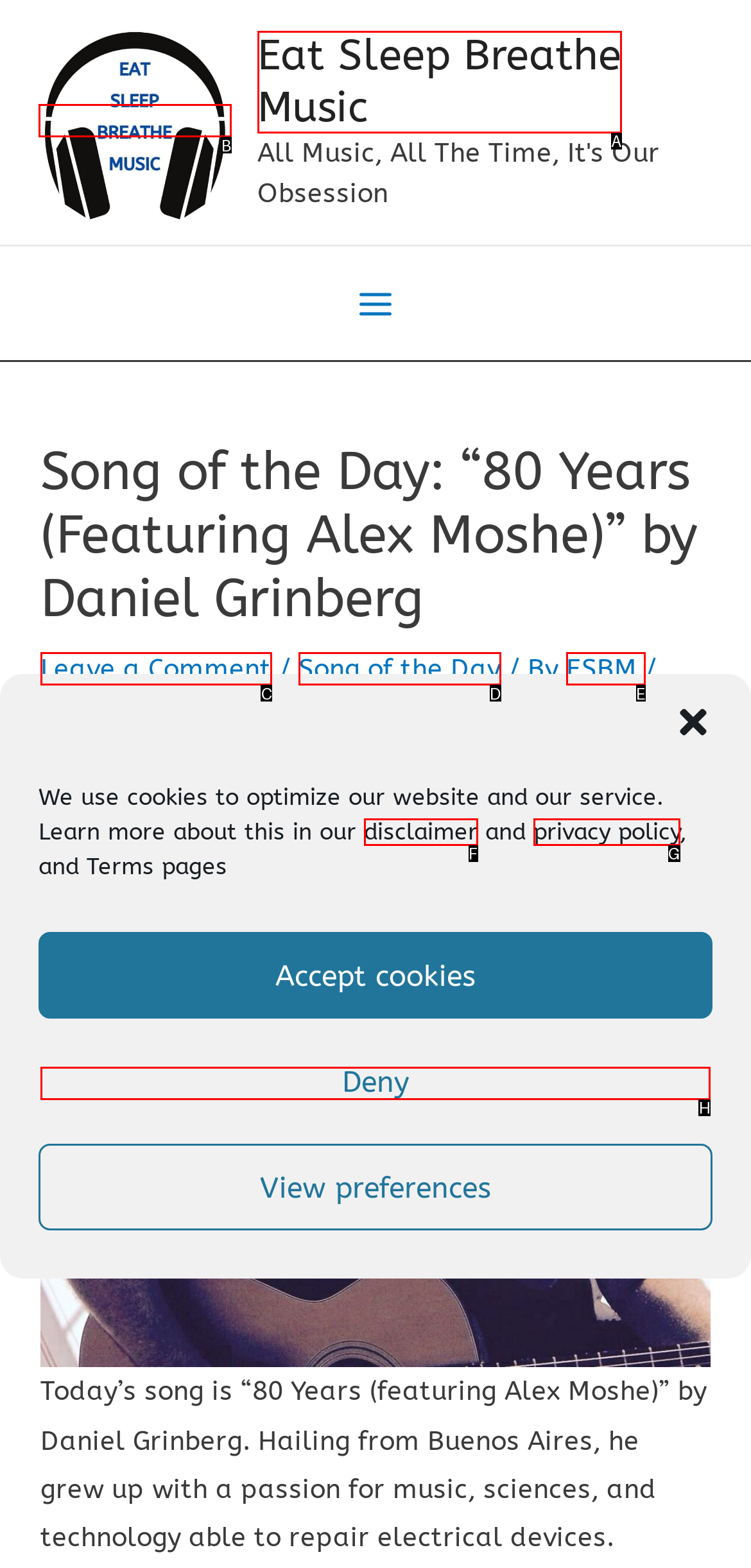Which lettered option should be clicked to achieve the task: Click the Leave a Comment link? Choose from the given choices.

C